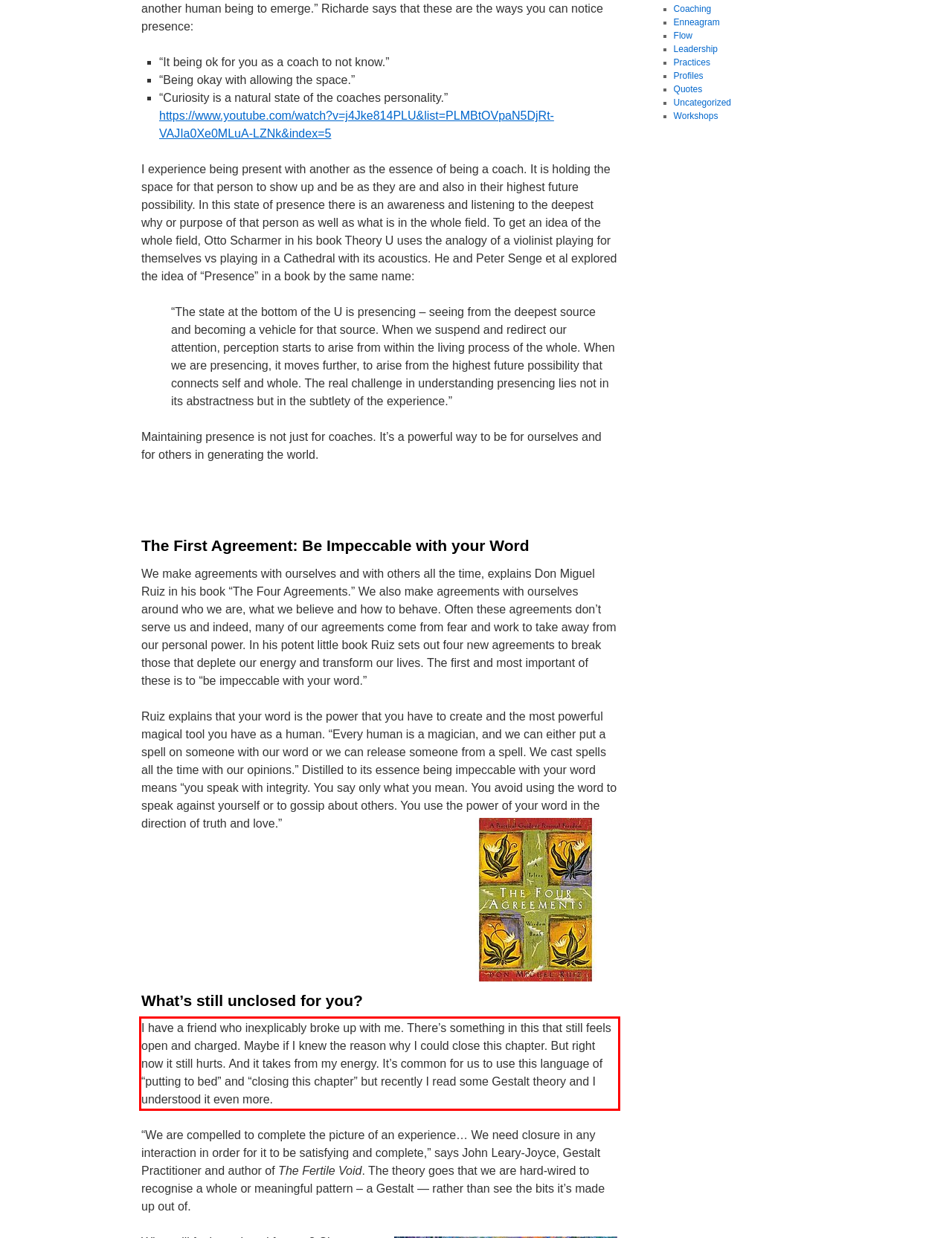The screenshot provided shows a webpage with a red bounding box. Apply OCR to the text within this red bounding box and provide the extracted content.

I have a friend who inexplicably broke up with me. There’s something in this that still feels open and charged. Maybe if I knew the reason why I could close this chapter. But right now it still hurts. And it takes from my energy. It’s common for us to use this language of “putting to bed” and “closing this chapter” but recently I read some Gestalt theory and I understood it even more.